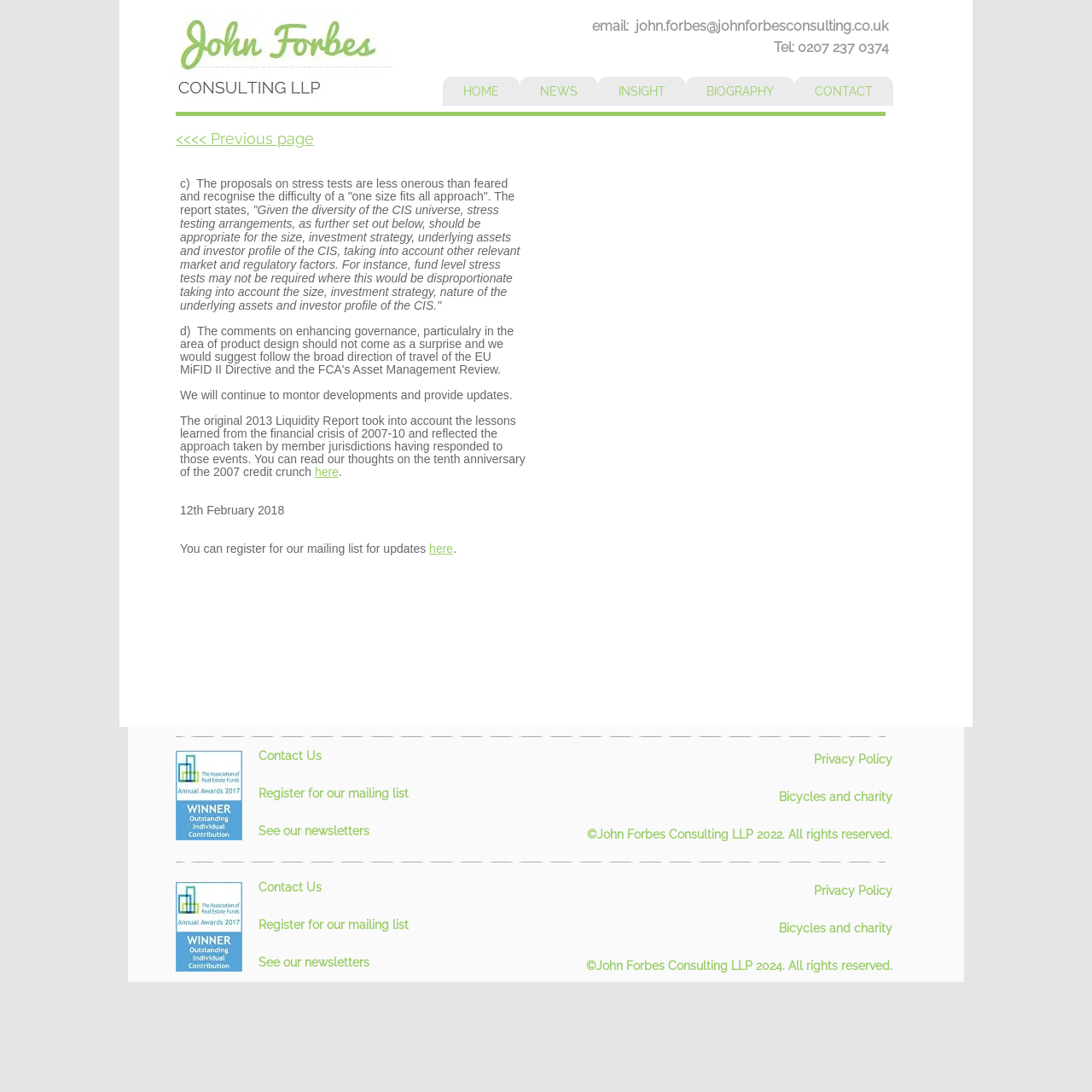Could you find the bounding box coordinates of the clickable area to complete this instruction: "Read the report about stress tests"?

[0.165, 0.162, 0.471, 0.198]